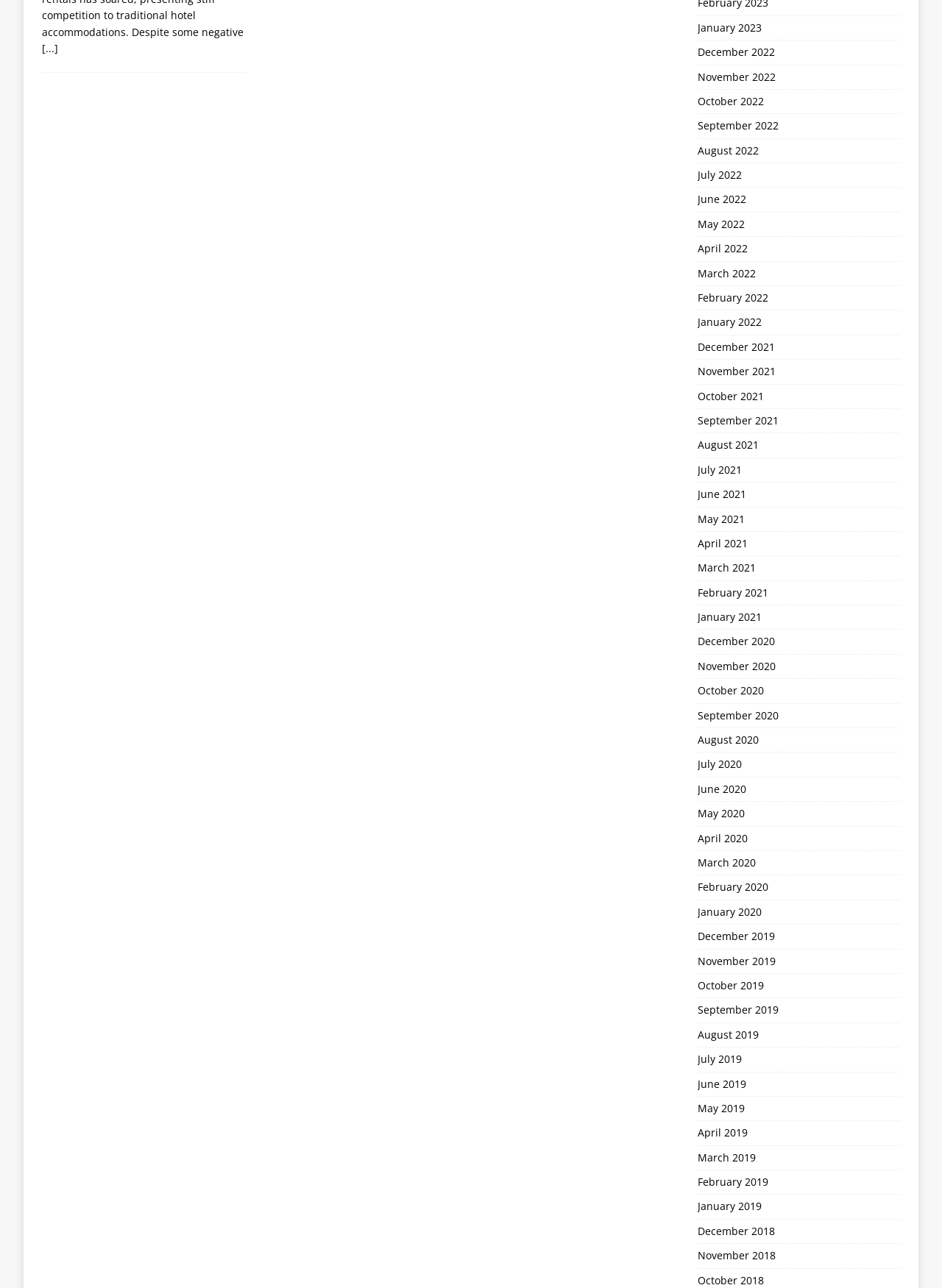Are the months listed in a specific order?
Answer the question with a detailed explanation, including all necessary information.

I examined the list of links on the webpage and found that the months are listed in a chronological order, with the most recent month (January 2023) at the top and the oldest month (December 2018) at the bottom.